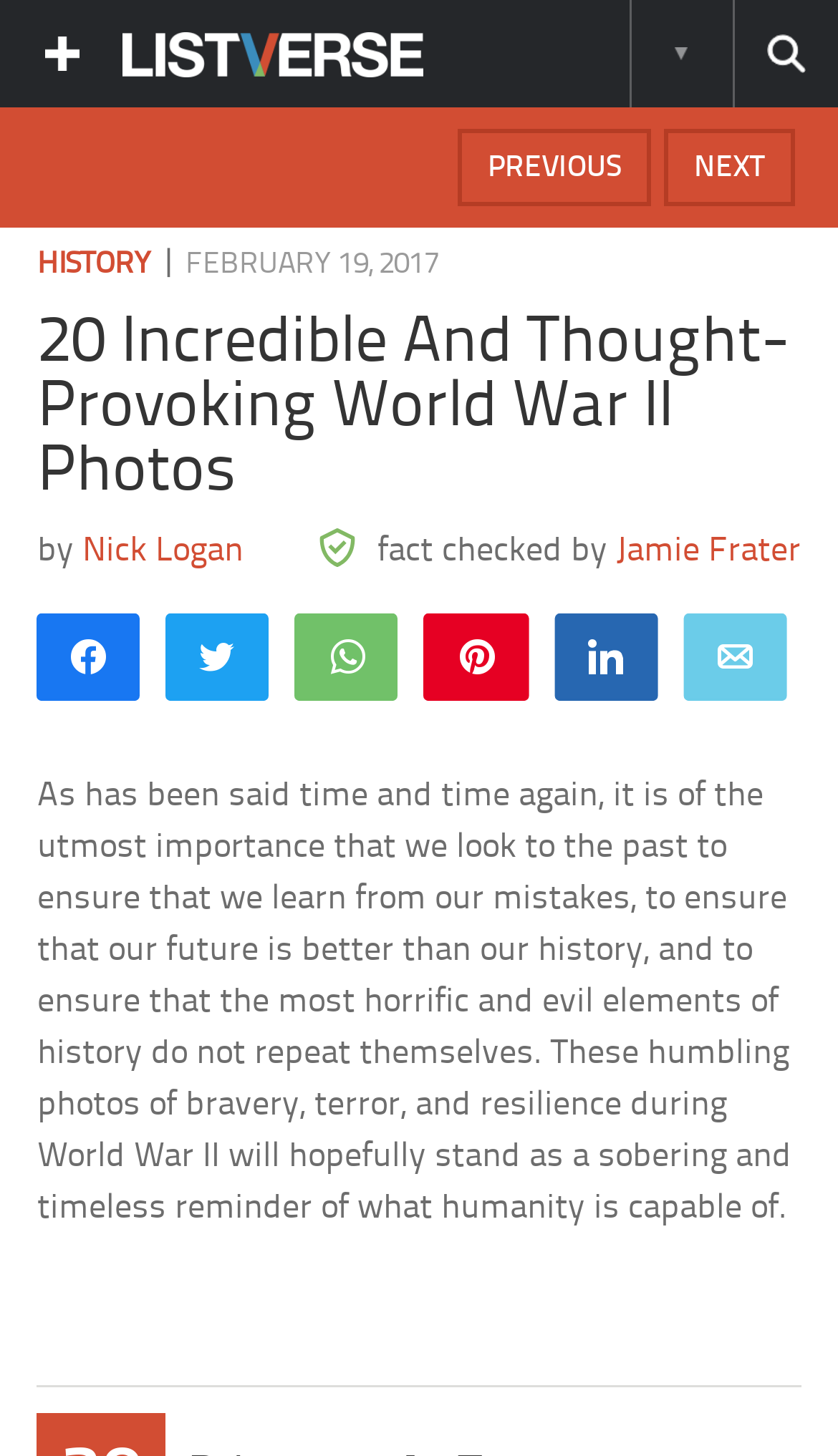What is the category of this article?
Use the image to give a comprehensive and detailed response to the question.

The category of the article can be found in the top navigation menu, where it says 'HISTORY'.